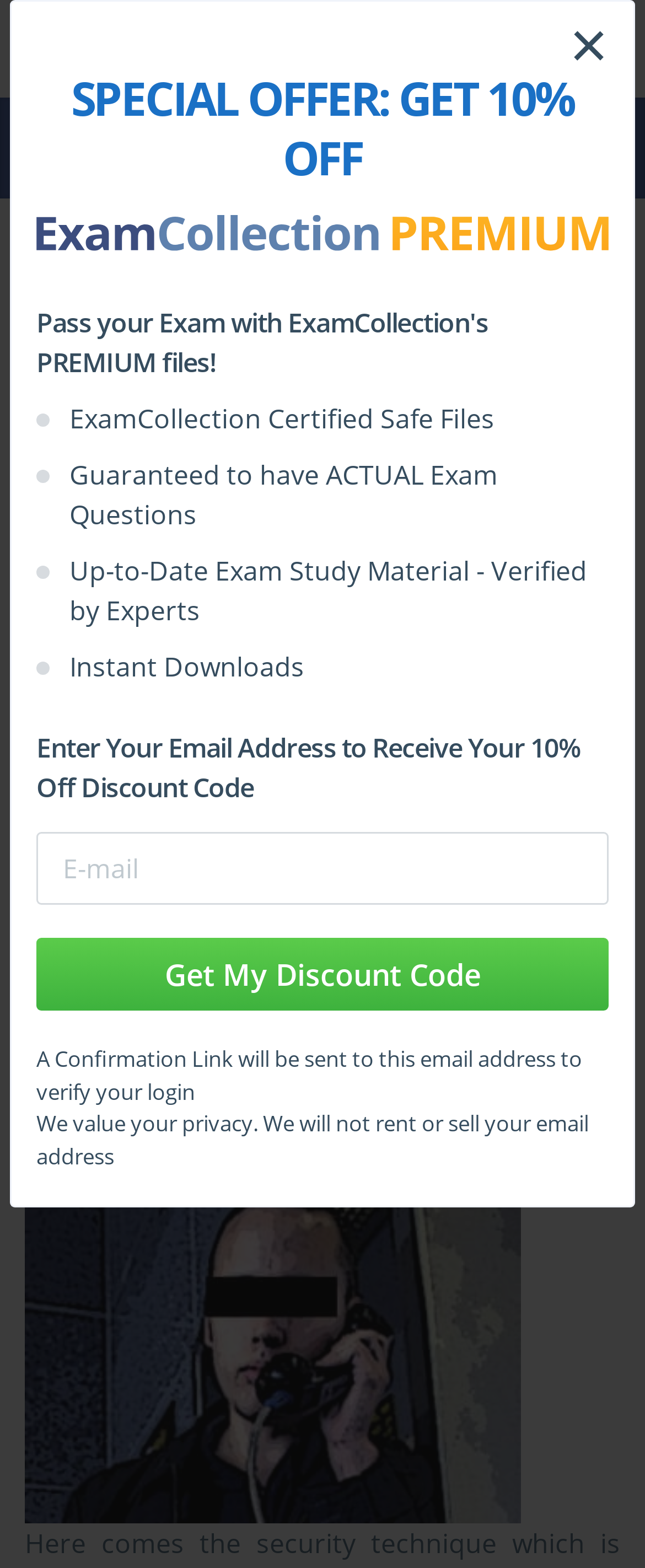Explain the webpage's layout and main content in detail.

This webpage is about common security threats and ways to counter them. At the top, there is a prominent special offer banner that spans the entire width of the page, taking up about 70% of the screen's height. The banner contains an image of "ExamCollection Premium" on the left, followed by a text box to enter an email address, a "Get My Discount Code" button, and some explanatory text about receiving a confirmation link and the website's privacy policy. There is also a close button (×) at the top right corner of the banner.

Below the banner, there are several small images and links to various IT certification providers, including Microsoft, Cisco, CompTIA, and Amazon, arranged horizontally across the page. 

Further down, there is a horizontal navigation menu with links to "Home" and "Popular IT Certifications". The main content of the page is divided into sections, with headings "Overview of common security threats" and "Social engineering:". The "Overview of common security threats" section is at the top, while the "Social engineering:" section is located near the bottom of the page, accompanied by an image.